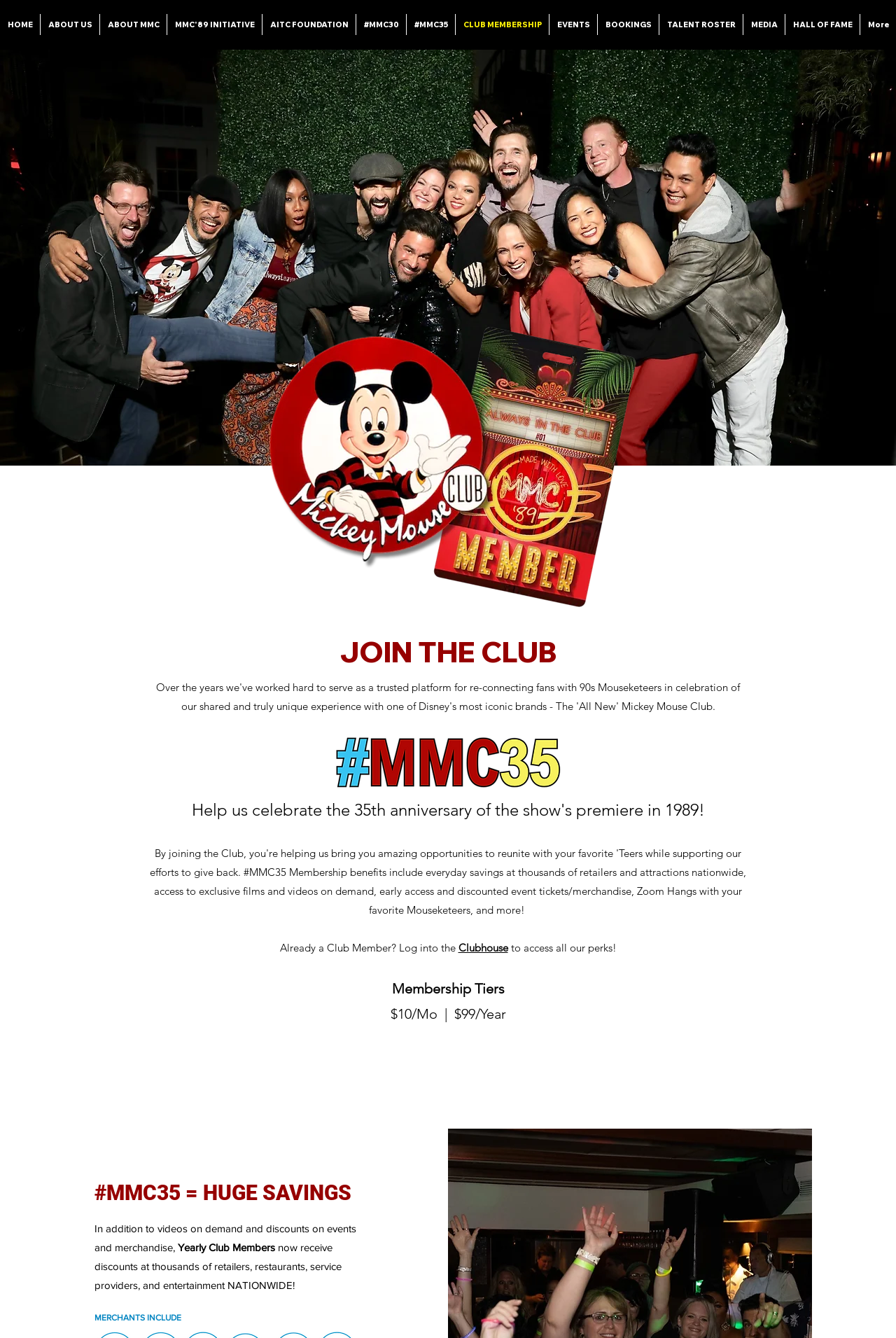Create a detailed description of the webpage's content and layout.

The webpage is about the Club Membership program, which allows users to reunite with their favorite 90s Mouseketeers while supporting efforts to give back. 

At the top of the page, there is a navigation bar with 13 links, including "HOME", "ABOUT US", "MMC'89 INITIATIVE", and "CLUB MEMBERSHIP". These links are aligned horizontally and take up the entire width of the page.

Below the navigation bar, there is a prominent call-to-action button "JOIN THE CLUB" in the middle of the page. 

To the left of the "JOIN THE CLUB" button, there is a small image "#MMC35 (1).png". 

Below the "JOIN THE CLUB" button, there is a section with text "Already a Club Member? Log into the Clubhouse to access all our perks!". This section also contains a link to the "Clubhouse".

Further down, there is a section titled "Membership Tiers" with pricing information, including a monthly option for $10 and a yearly option for $99.

There is a "SIGN UP!" button below the pricing information.

At the bottom of the page, there is a section highlighting the benefits of the Club Membership, including huge savings, videos on demand, discounts on events and merchandise, and discounts at thousands of retailers, restaurants, service providers, and entertainment nationwide. This section also lists some of the merchants that offer discounts.